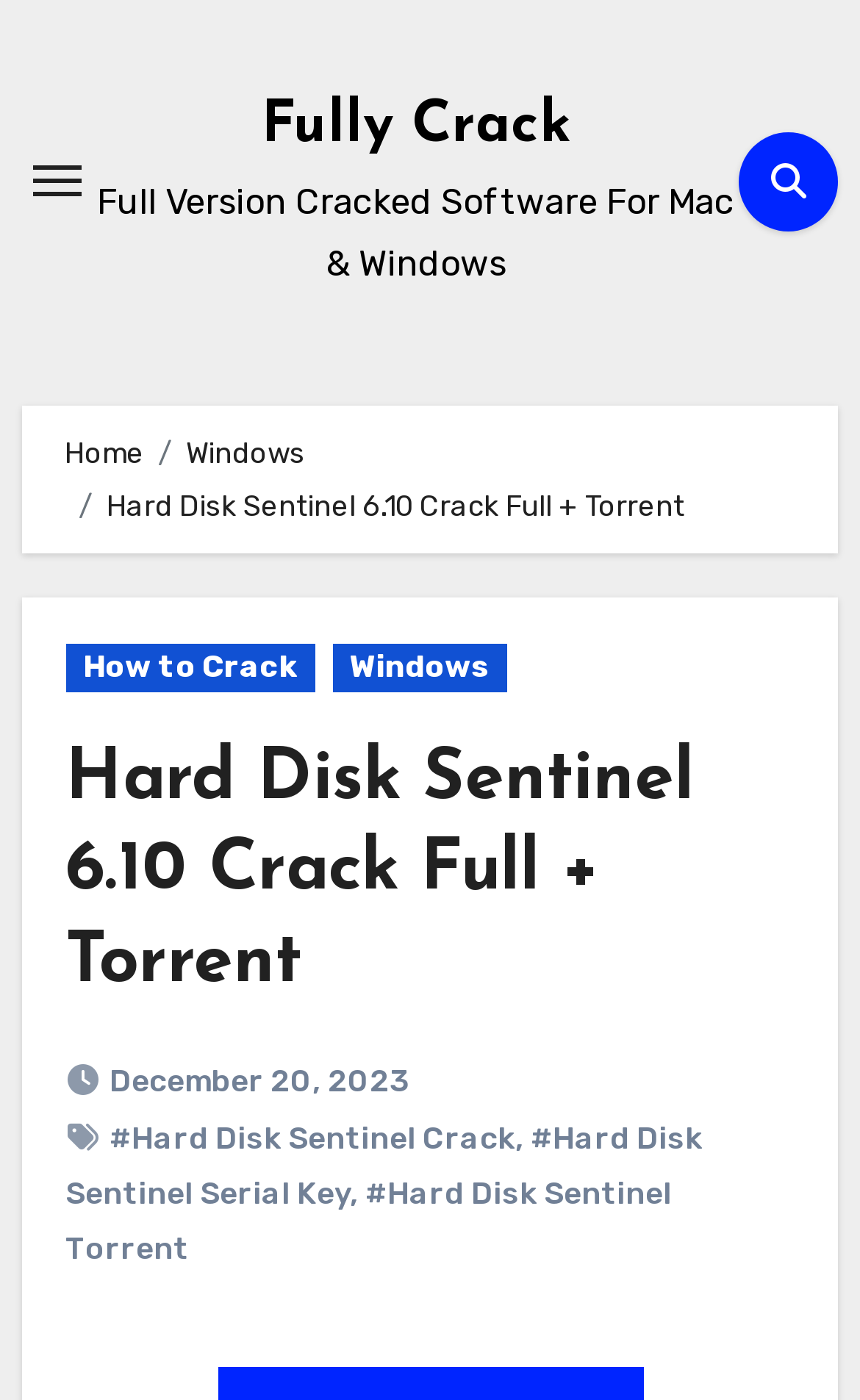Find and specify the bounding box coordinates that correspond to the clickable region for the instruction: "Toggle navigation".

[0.025, 0.111, 0.107, 0.149]